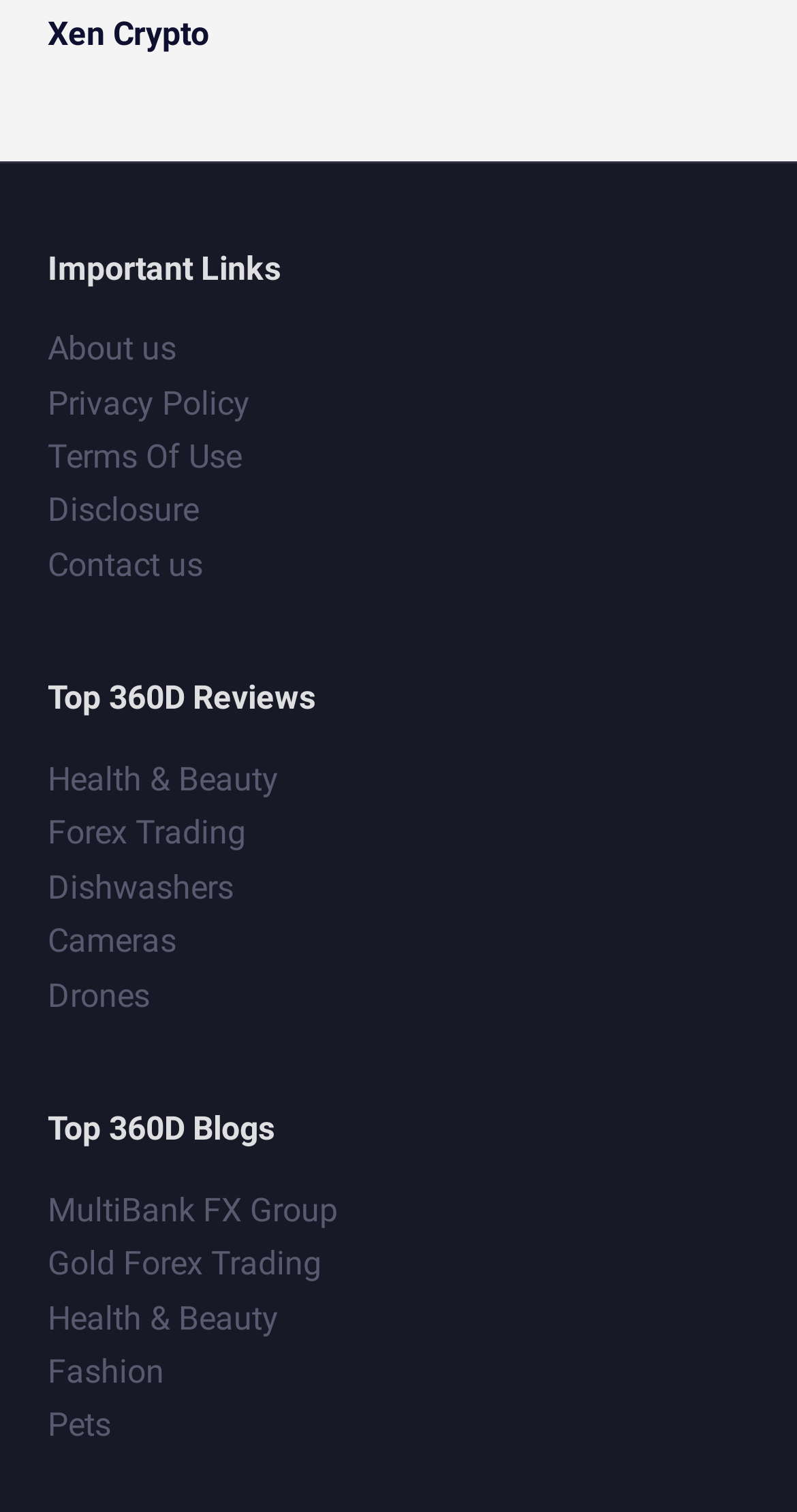Use a single word or phrase to answer the question: What is the third category under 'Top 360D Reviews'?

Dishwashers